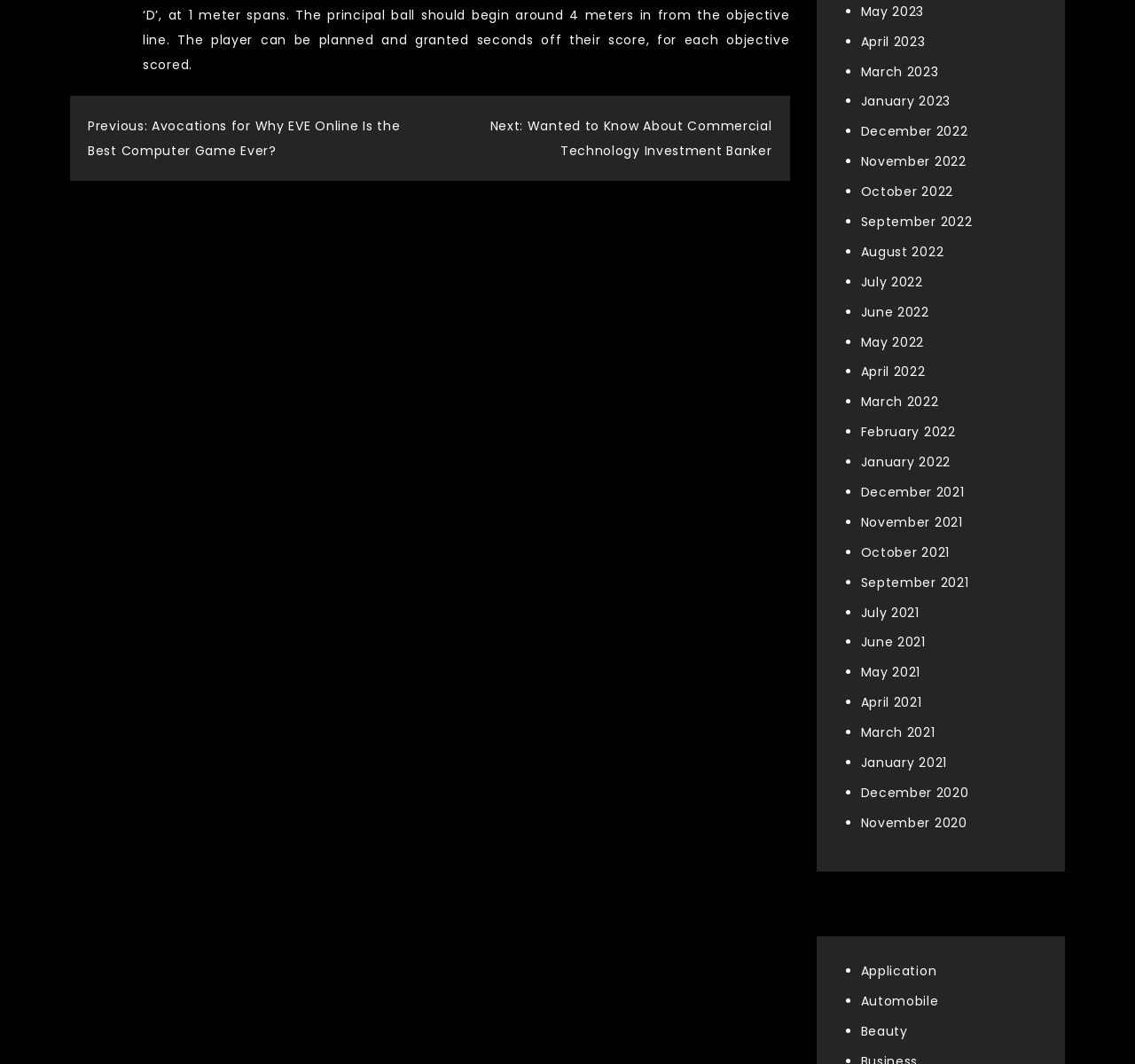What is the category of the link 'Automobile'?
Give a one-word or short phrase answer based on the image.

Categories